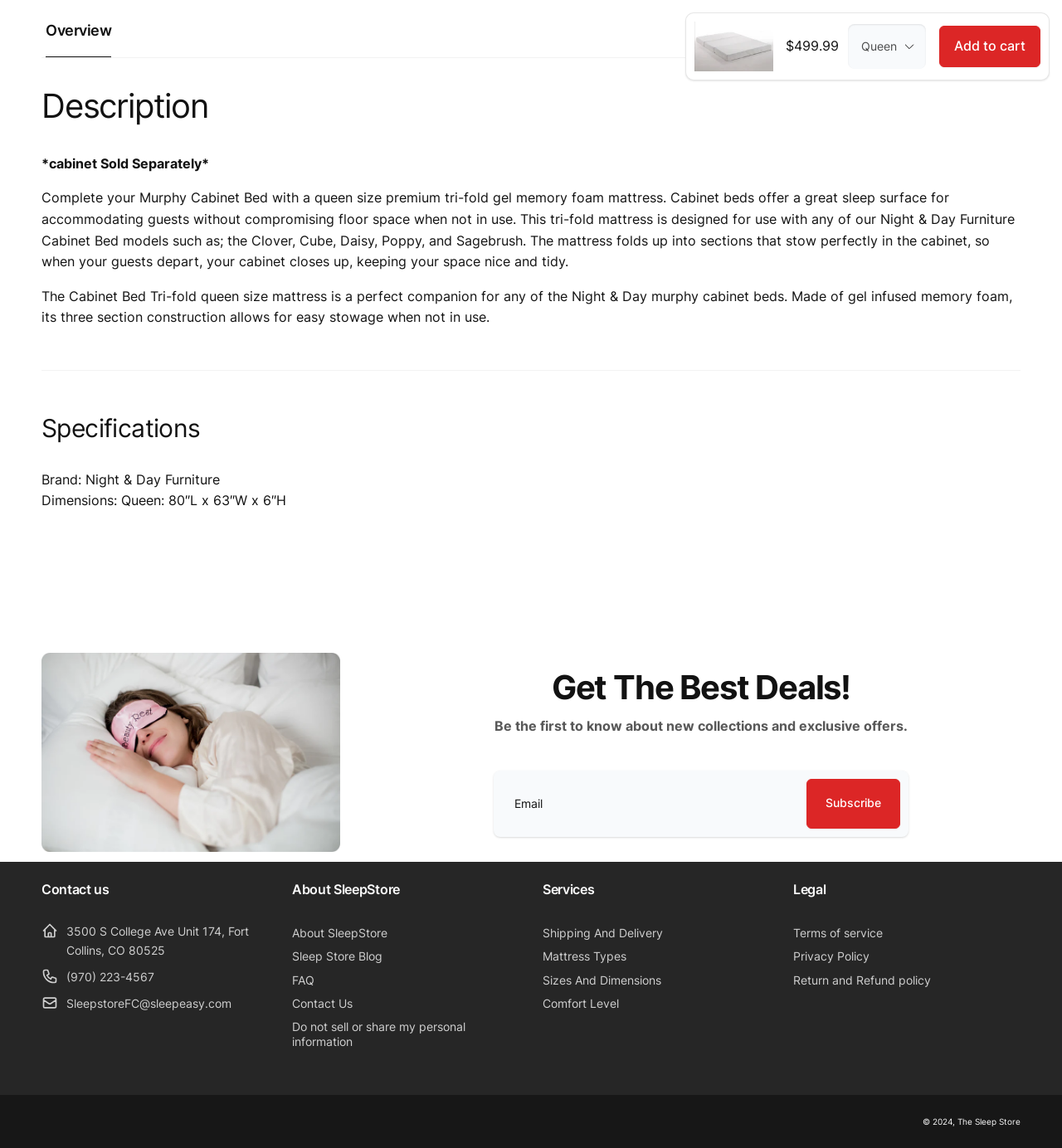Answer the question below with a single word or a brief phrase: 
What is the benefit of the coaching service offered by Bertrand Carbonneau?

To help entrepreneurs be more productive and efficient